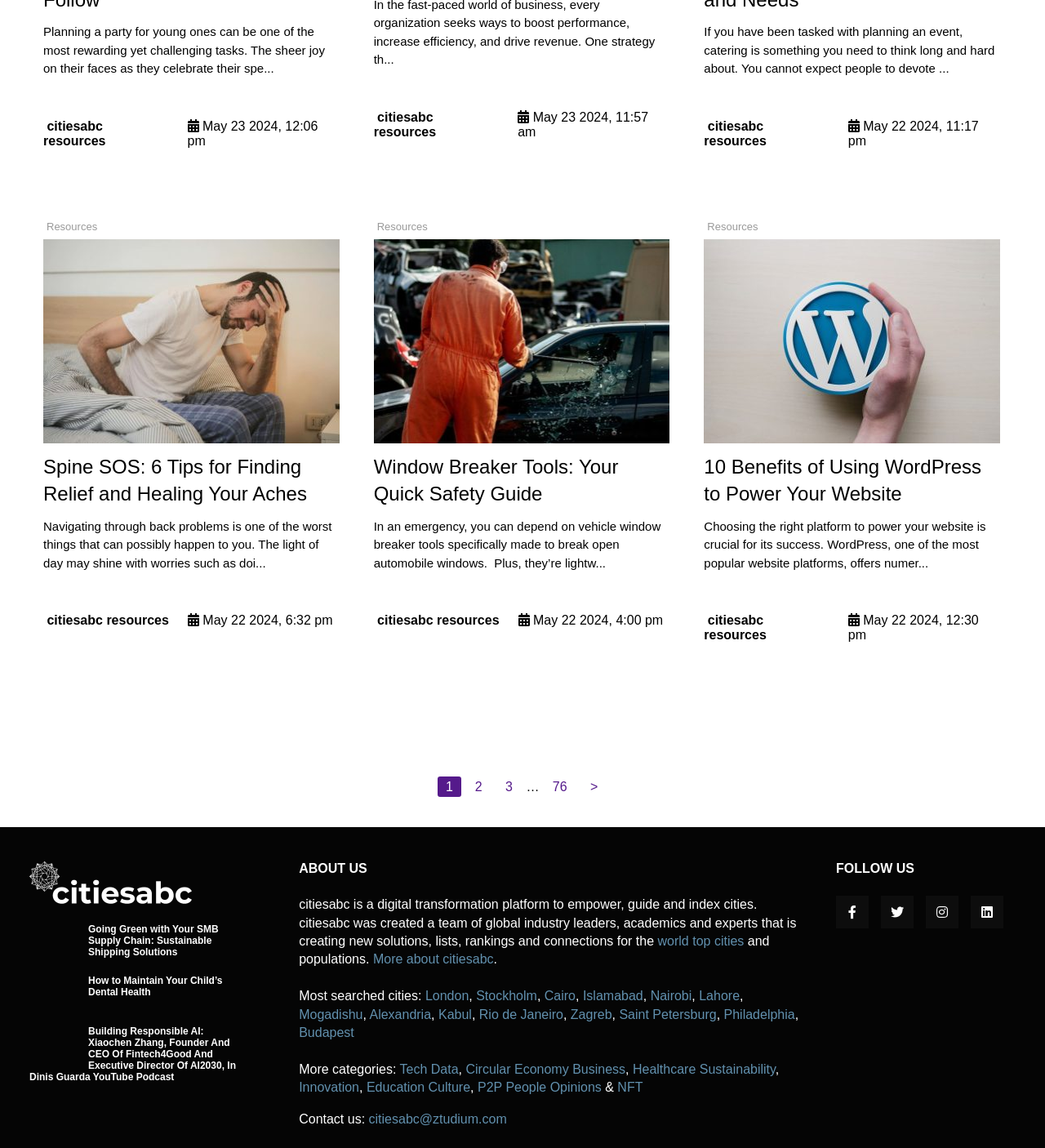Please predict the bounding box coordinates of the element's region where a click is necessary to complete the following instruction: "Go to page 2". The coordinates should be represented by four float numbers between 0 and 1, i.e., [left, top, right, bottom].

[0.449, 0.679, 0.467, 0.692]